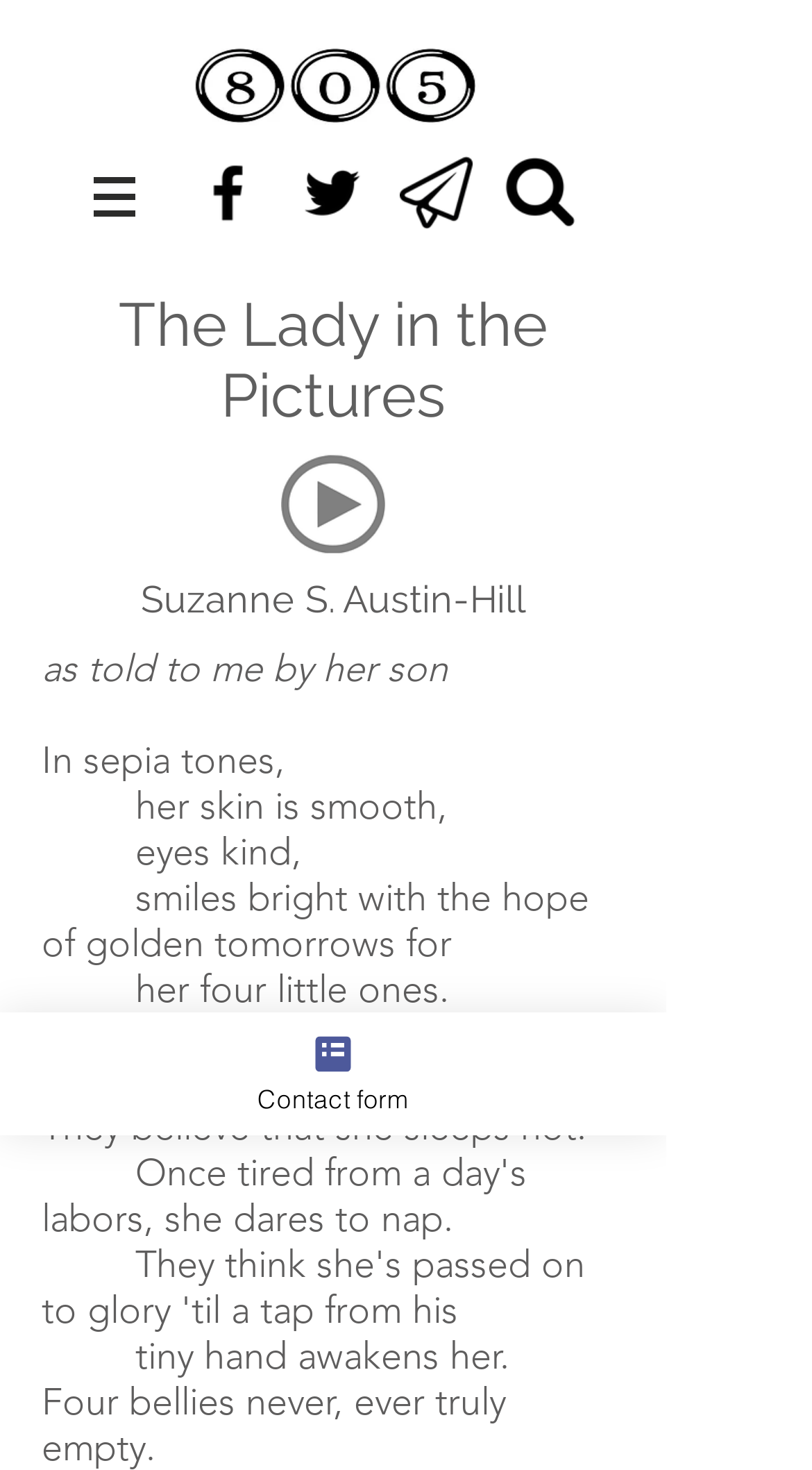Offer an in-depth caption of the entire webpage.

The webpage is about Suzanne S. Austin-Hill, an author and artist, and features a poetic description of a mother's love for her four children. At the top left corner, there is a website logo, an unfilled edited image of "Website_Logo_Unfilled_edited.jpg". Next to it, there is a navigation menu labeled "Site" with a button that has a popup menu.

Below the navigation menu, there is a social bar with four icons: a black Facebook icon, a black Twitter icon, a paper airplane icon, and a search icon. Each icon is a link and has a corresponding image.

The main content of the webpage is a poetic passage about a mother's love, which is divided into several paragraphs. The passage starts with the heading "The Lady in the Pictures" and is followed by a video link with a video icon. Below the video link, there is another heading "Suzanne S. Austin-Hill" and a series of static text paragraphs that describe the mother's love for her children. The text is written in a poetic style, with phrases such as "In sepia tones, her skin is smooth, eyes kind, smiles bright with the hope of golden tomorrows for her four little ones."

At the bottom left corner of the webpage, there is a link to a contact form with an image. Overall, the webpage has a simple and clean design, with a focus on the poetic passage and the author's profile.